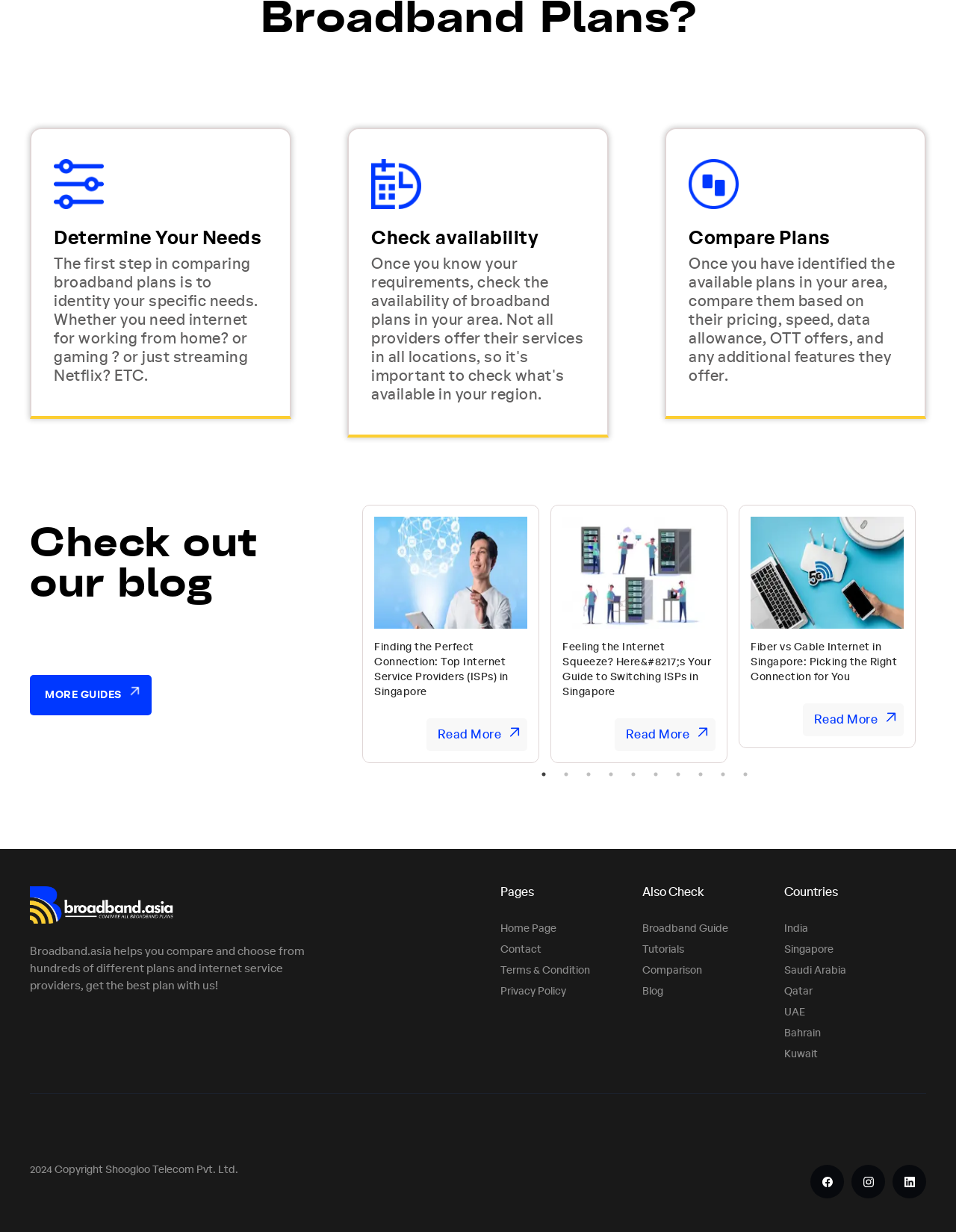Can you provide the bounding box coordinates for the element that should be clicked to implement the instruction: "Click on 'MORE GUIDES'"?

[0.031, 0.548, 0.158, 0.581]